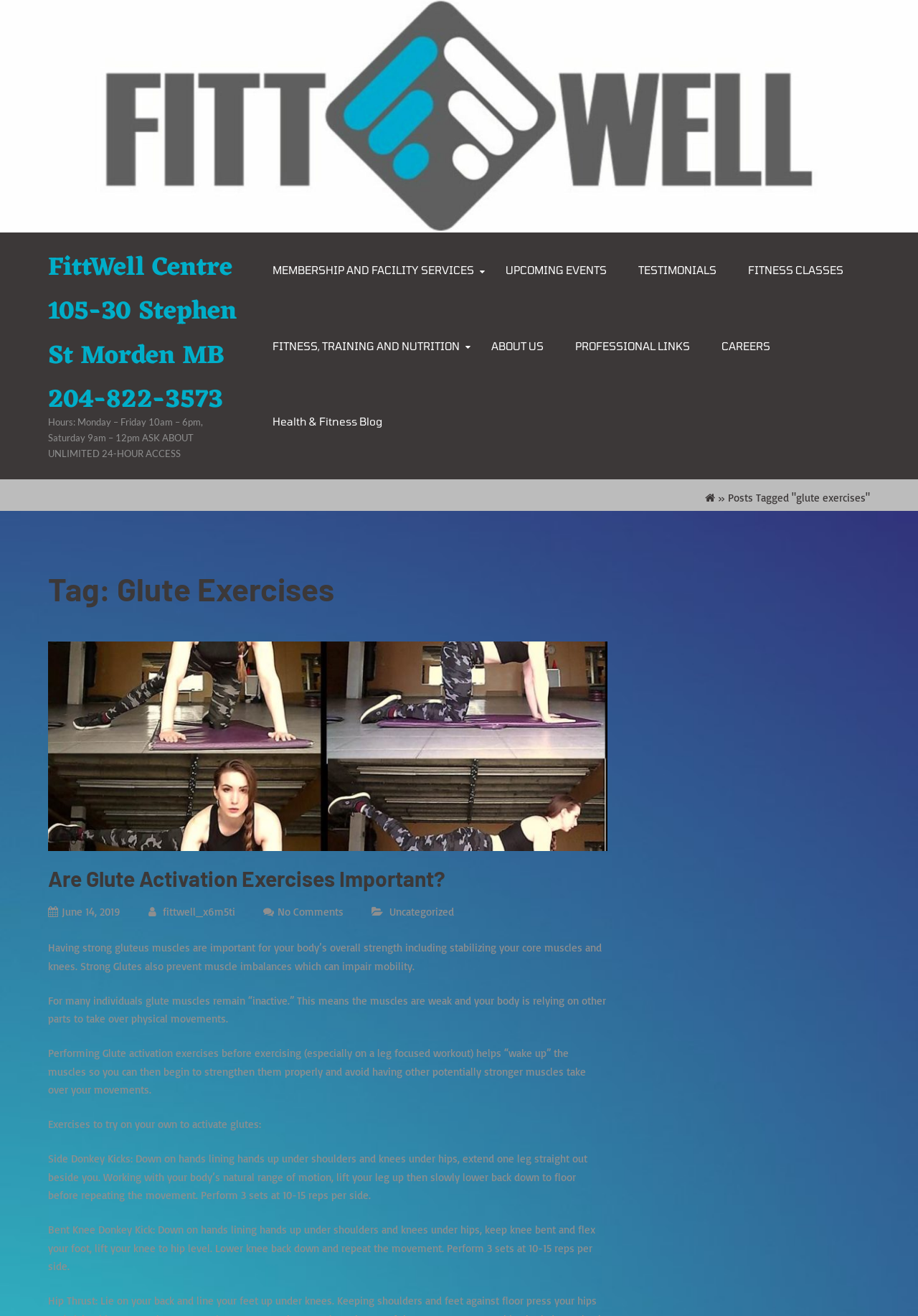Find the bounding box coordinates for the UI element whose description is: "Uncategorized". The coordinates should be four float numbers between 0 and 1, in the format [left, top, right, bottom].

[0.424, 0.688, 0.494, 0.698]